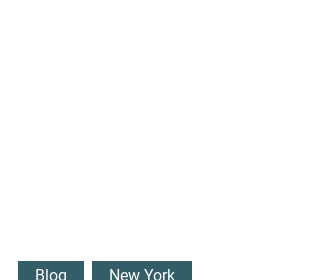Elaborate on the elements present in the image.

This image features a visual representation related to New Rochelle, New York, likely depicting iconic elements or landmarks of the area. Positioned within an article context about local recommendations, the image serves to enrich the content regarding potential internet options available in New Rochelle. Below the image, there are links to a blog and further information about New York, aligning with the overall theme of exploration and connectivity within the region. The layout indicates an engaging presentation aimed at informing readers about local services and attractions.